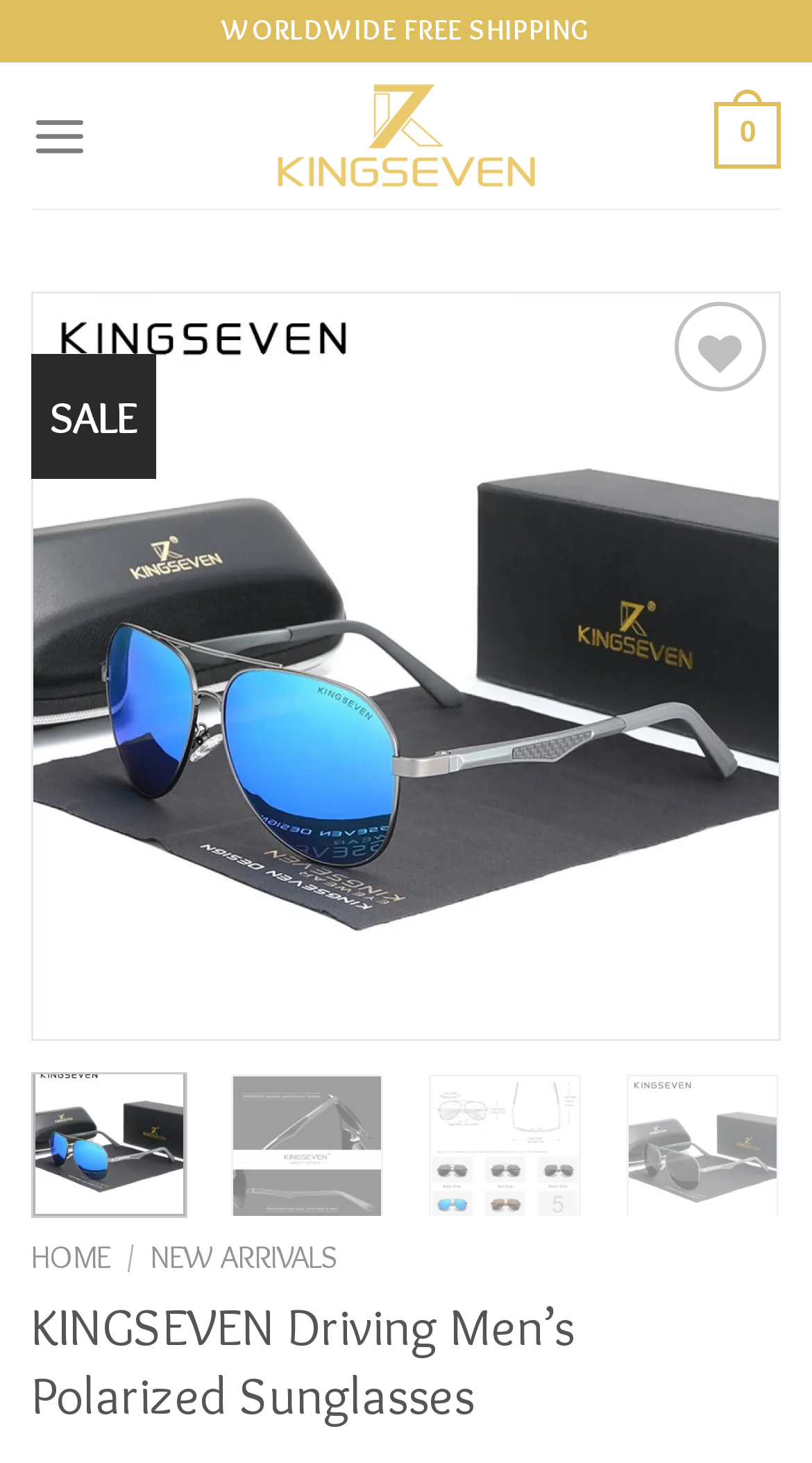Use a single word or phrase to respond to the question:
What is the wishlist button label?

Wishlist